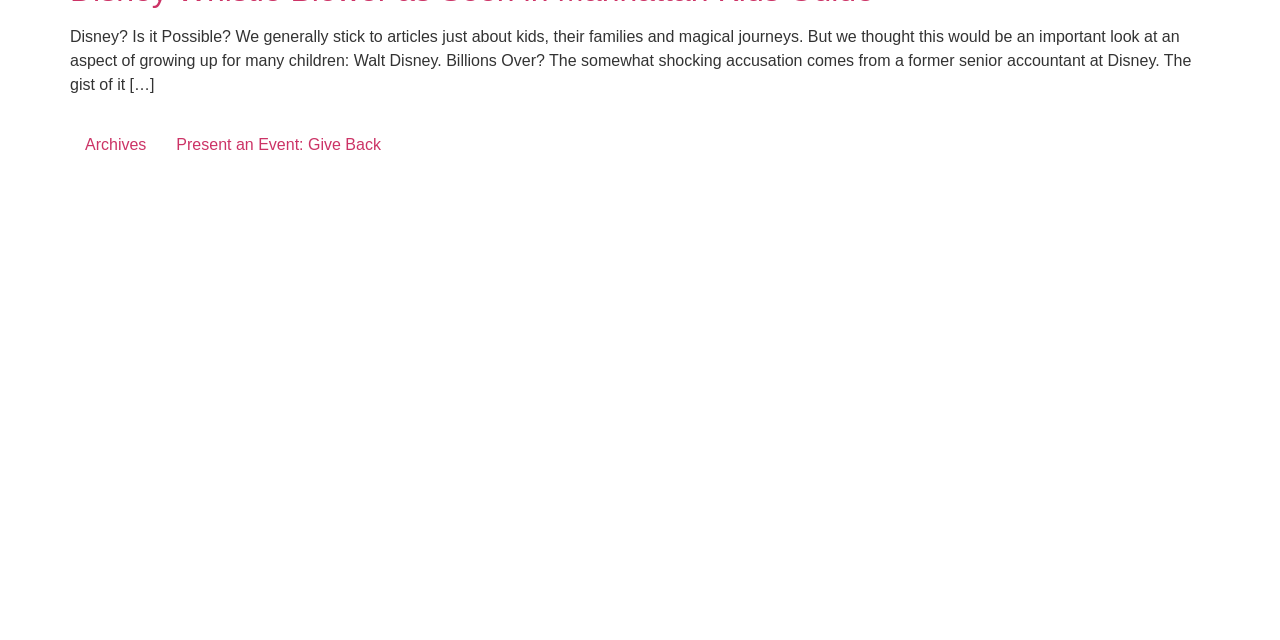Provide the bounding box coordinates for the UI element described in this sentence: "Present an Event: Give Back". The coordinates should be four float values between 0 and 1, i.e., [left, top, right, bottom].

[0.126, 0.2, 0.309, 0.253]